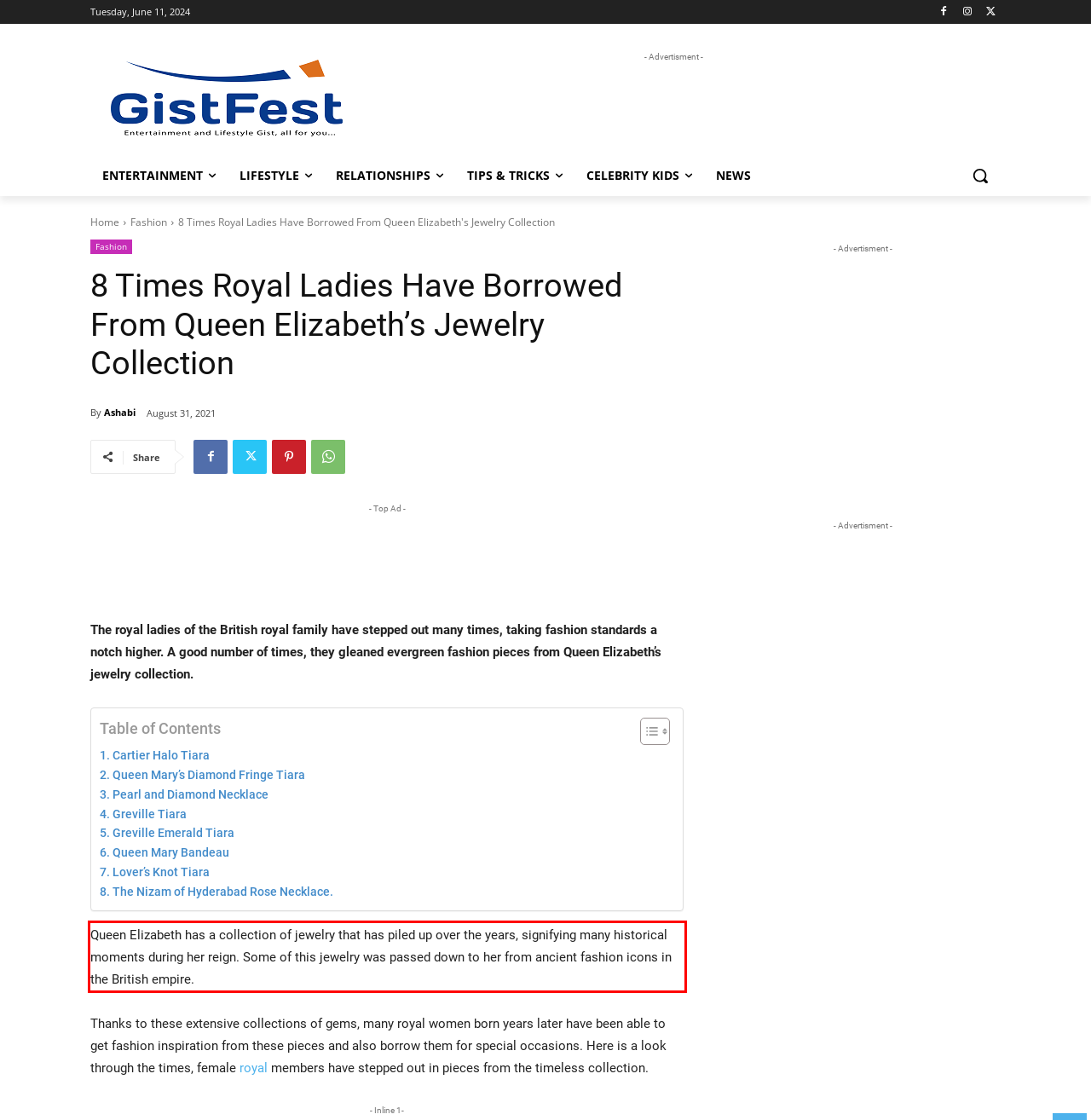Please examine the screenshot of the webpage and read the text present within the red rectangle bounding box.

Queen Elizabeth has a collection of jewelry that has piled up over the years, signifying many historical moments during her reign. Some of this jewelry was passed down to her from ancient fashion icons in the British empire.